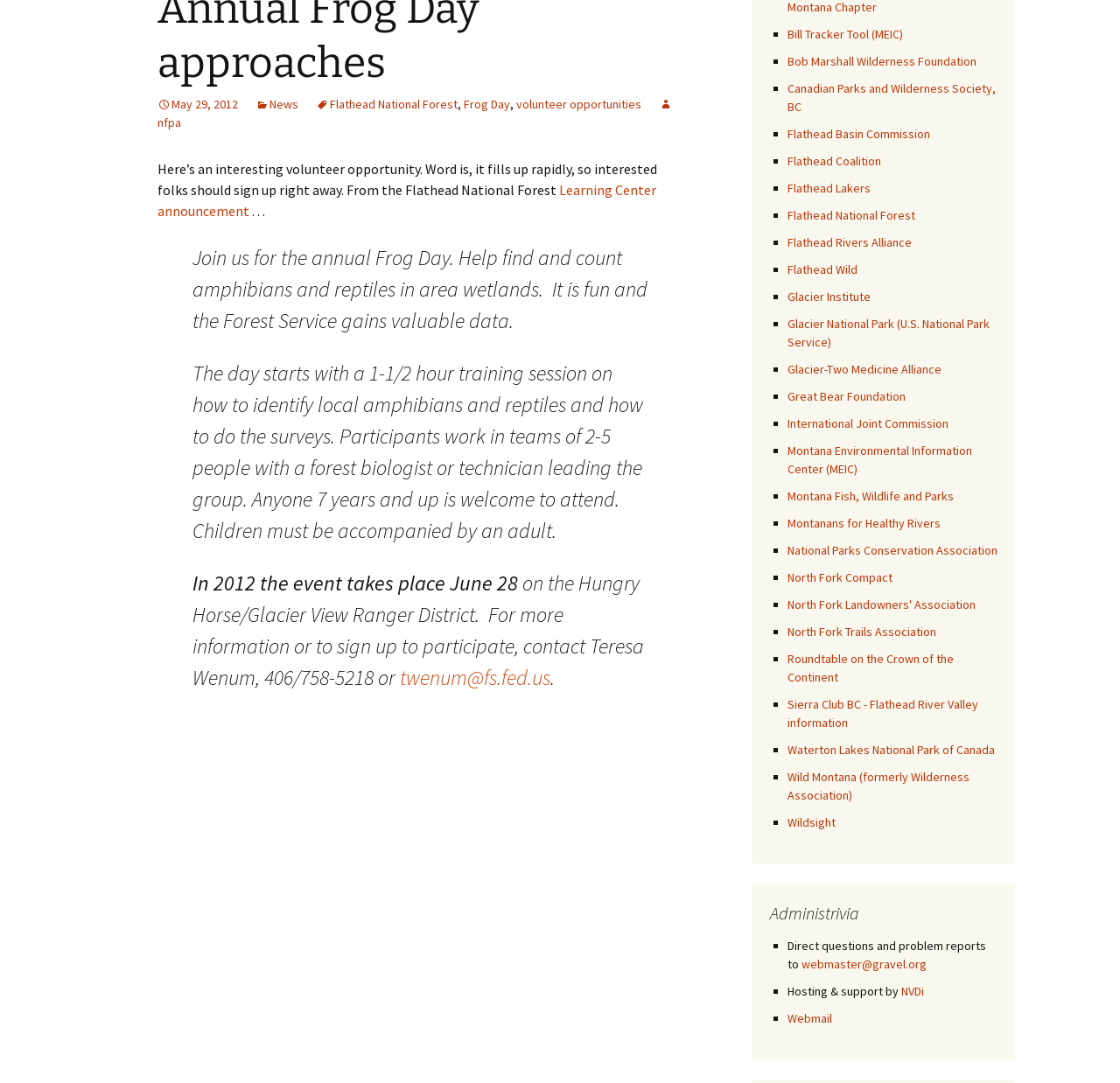Locate the bounding box coordinates of the segment that needs to be clicked to meet this instruction: "Visit the Flathead National Forest website".

[0.703, 0.191, 0.817, 0.206]